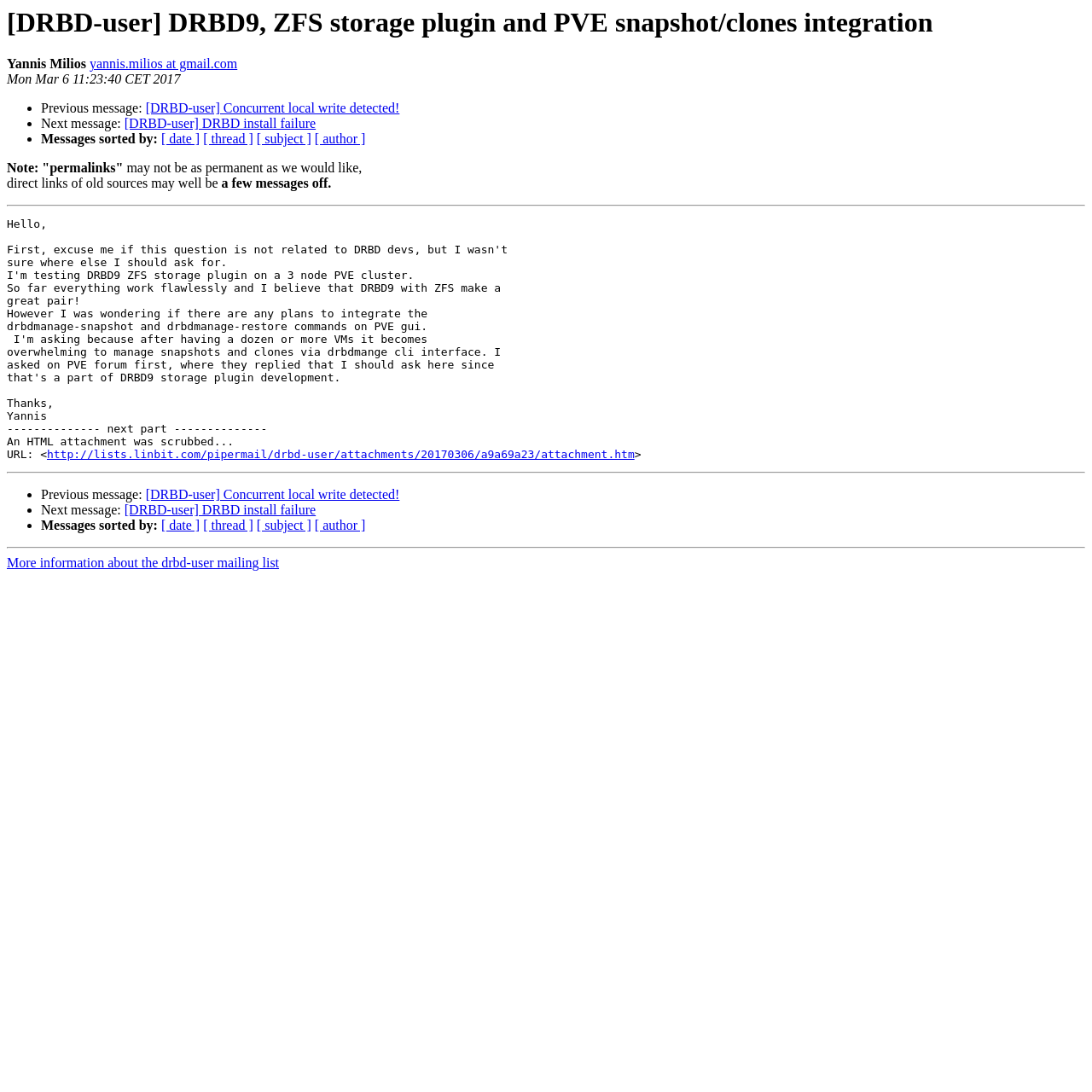Find the bounding box of the web element that fits this description: "Open menu".

None